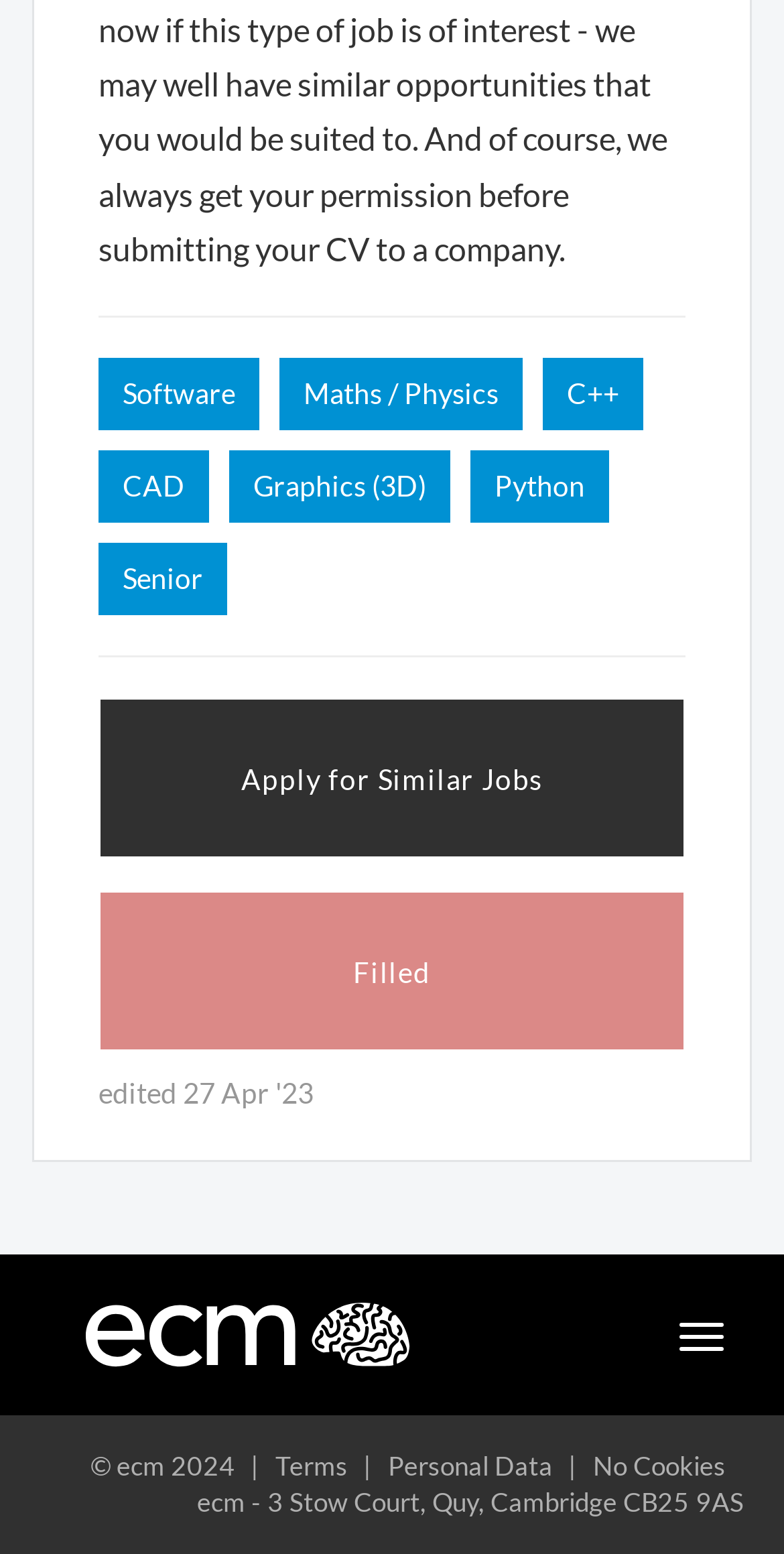Highlight the bounding box coordinates of the region I should click on to meet the following instruction: "Click the logo".

None